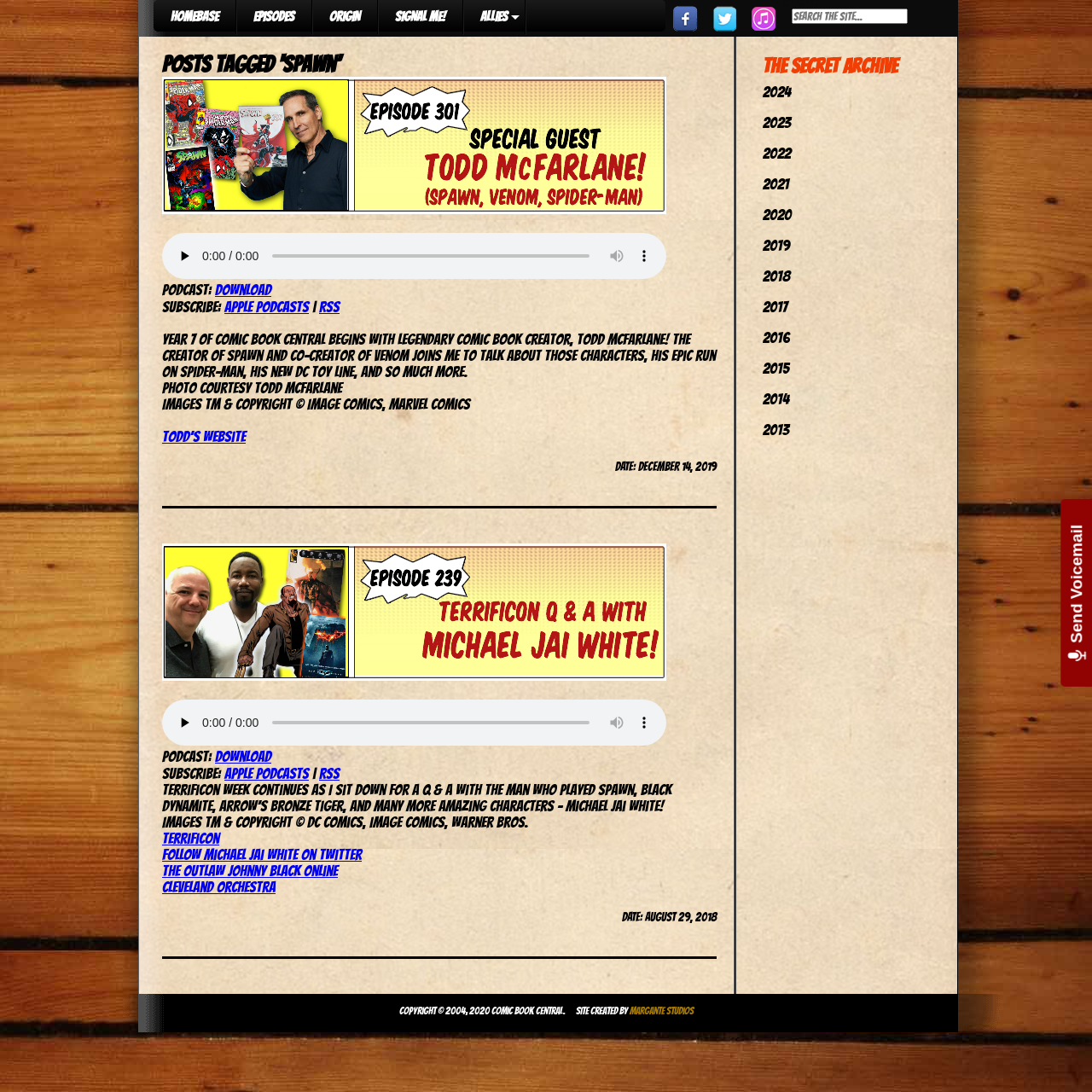How many separators are there on this webpage?
Please look at the screenshot and answer in one word or a short phrase.

2